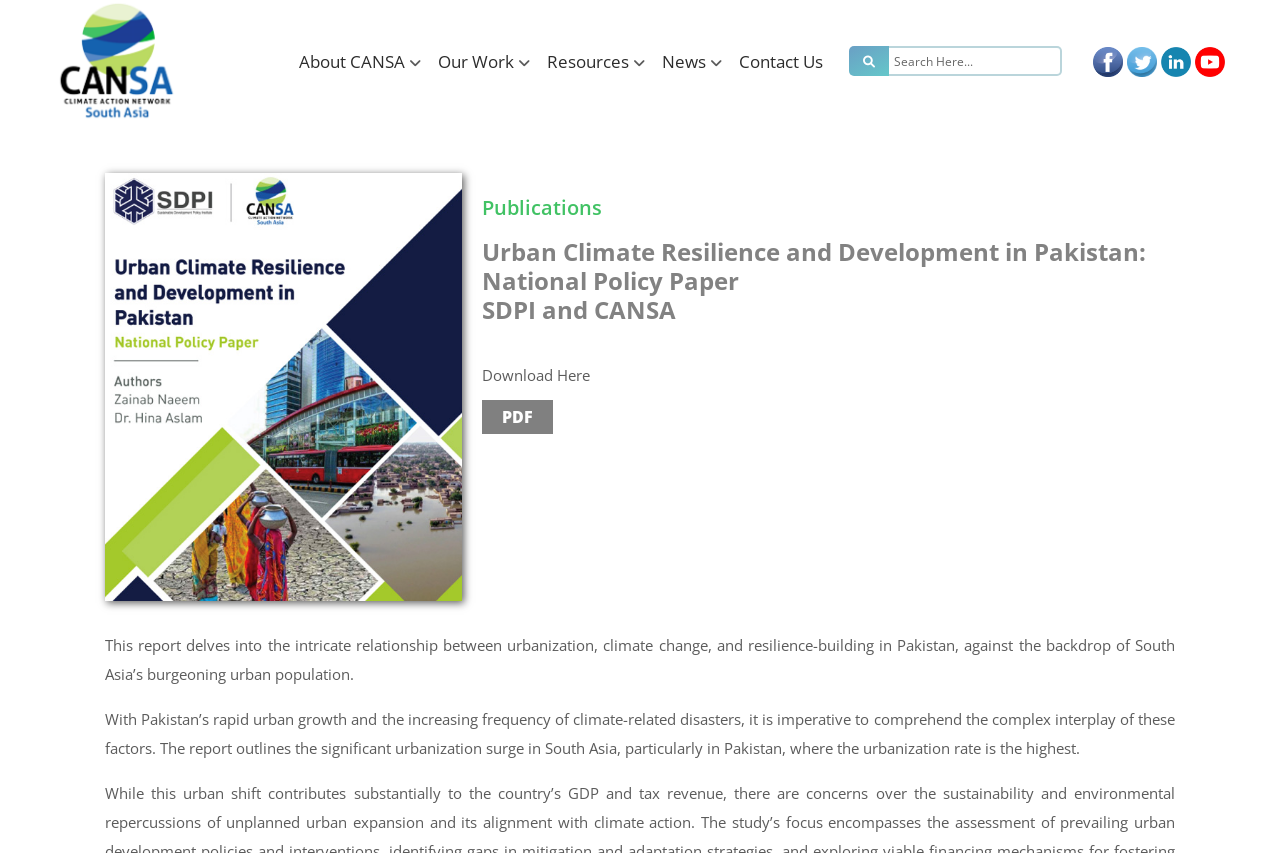Locate the UI element described by PDF and provide its bounding box coordinates. Use the format (top-left x, top-left y, bottom-right x, bottom-right y) with all values as floating point numbers between 0 and 1.

[0.377, 0.469, 0.432, 0.509]